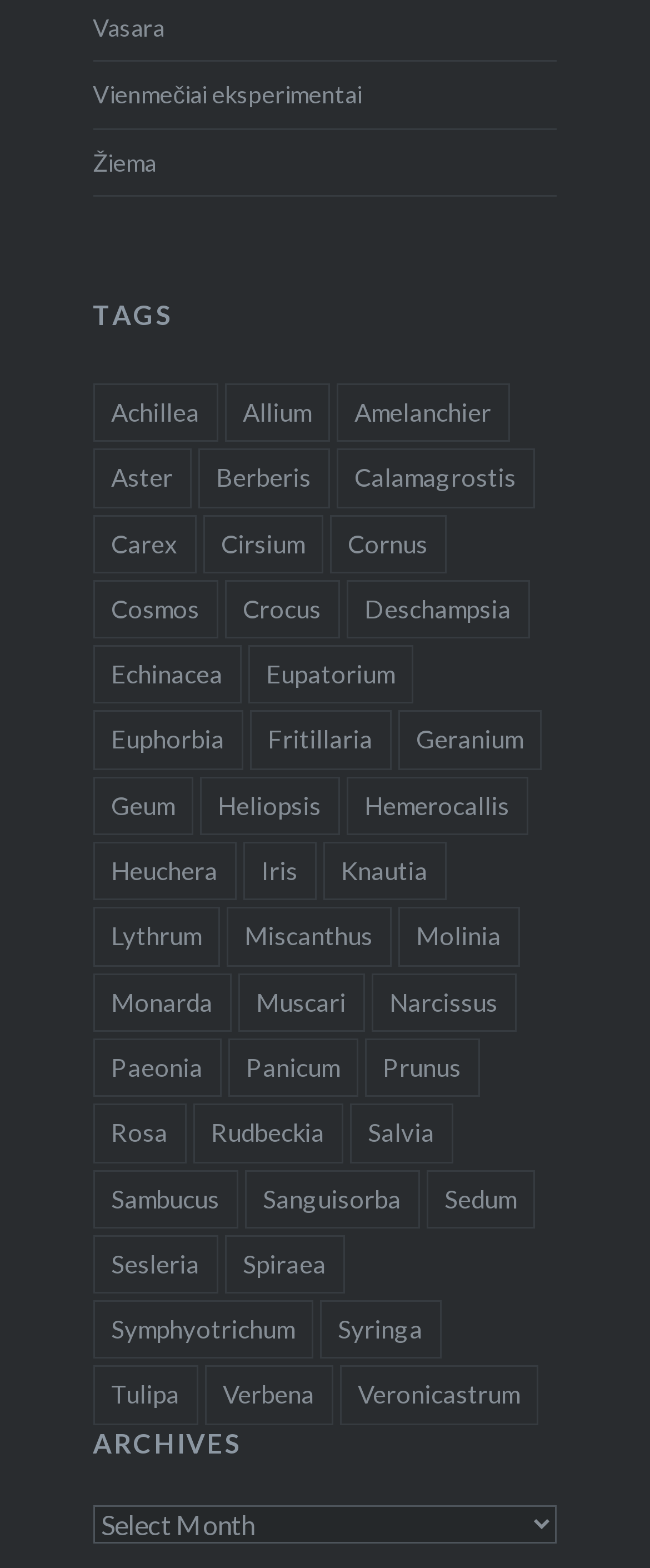Specify the bounding box coordinates of the area to click in order to follow the given instruction: "View the 'TAGS' section."

[0.143, 0.189, 0.857, 0.213]